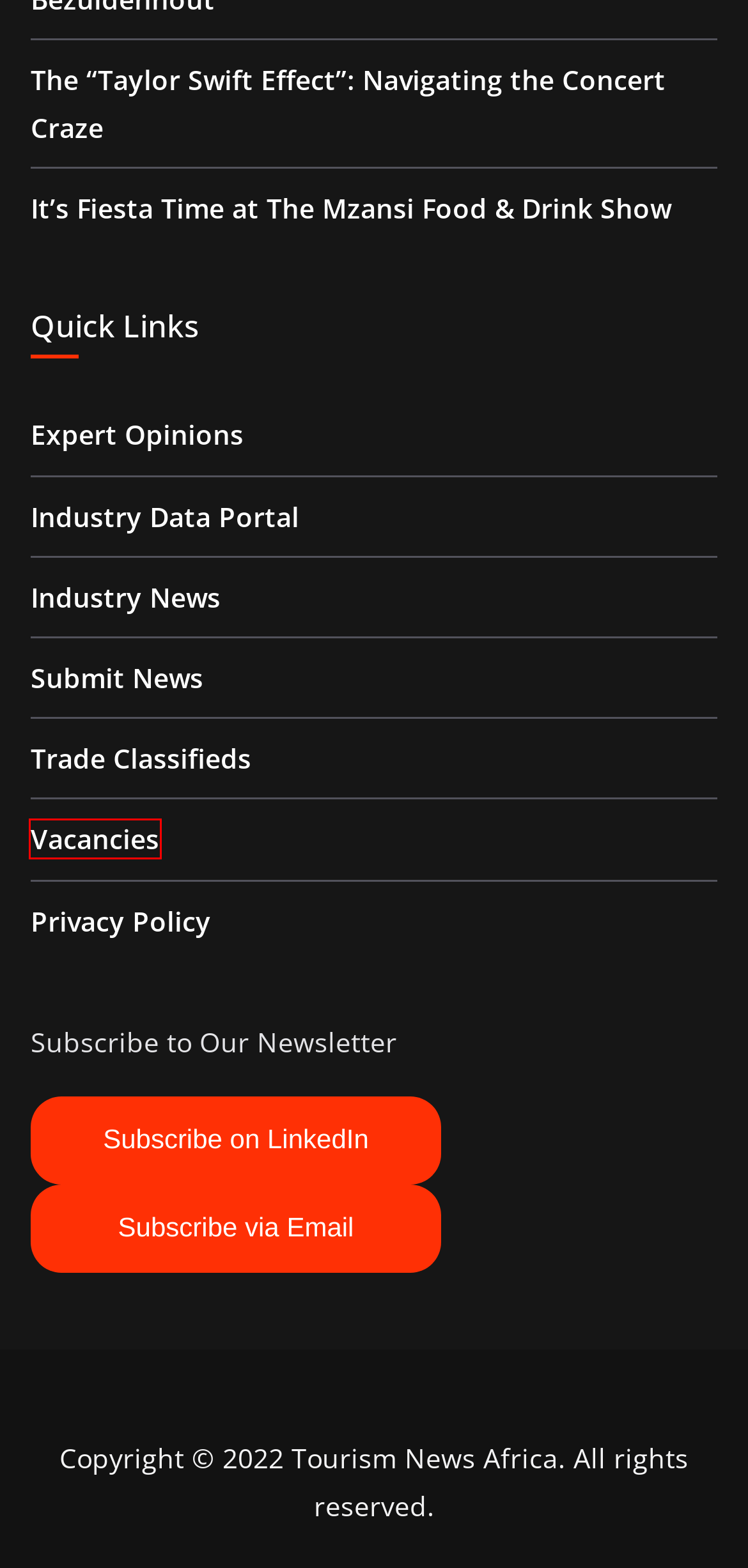After examining the screenshot of a webpage with a red bounding box, choose the most accurate webpage description that corresponds to the new page after clicking the element inside the red box. Here are the candidates:
A. Expert Opinions – Tourism News Africa
B. Trade Classifieds – Tourism News Africa
C. It’s Fiesta Time at The Mzansi Food & Drink Show – Tourism News Africa
D. Submit News – Tourism News Africa
E. Vacancies – Tourism News Africa
F. Industry Data Portal – Tourism News Africa
G. Industry News – Tourism News Africa
H. Email Subscription

E